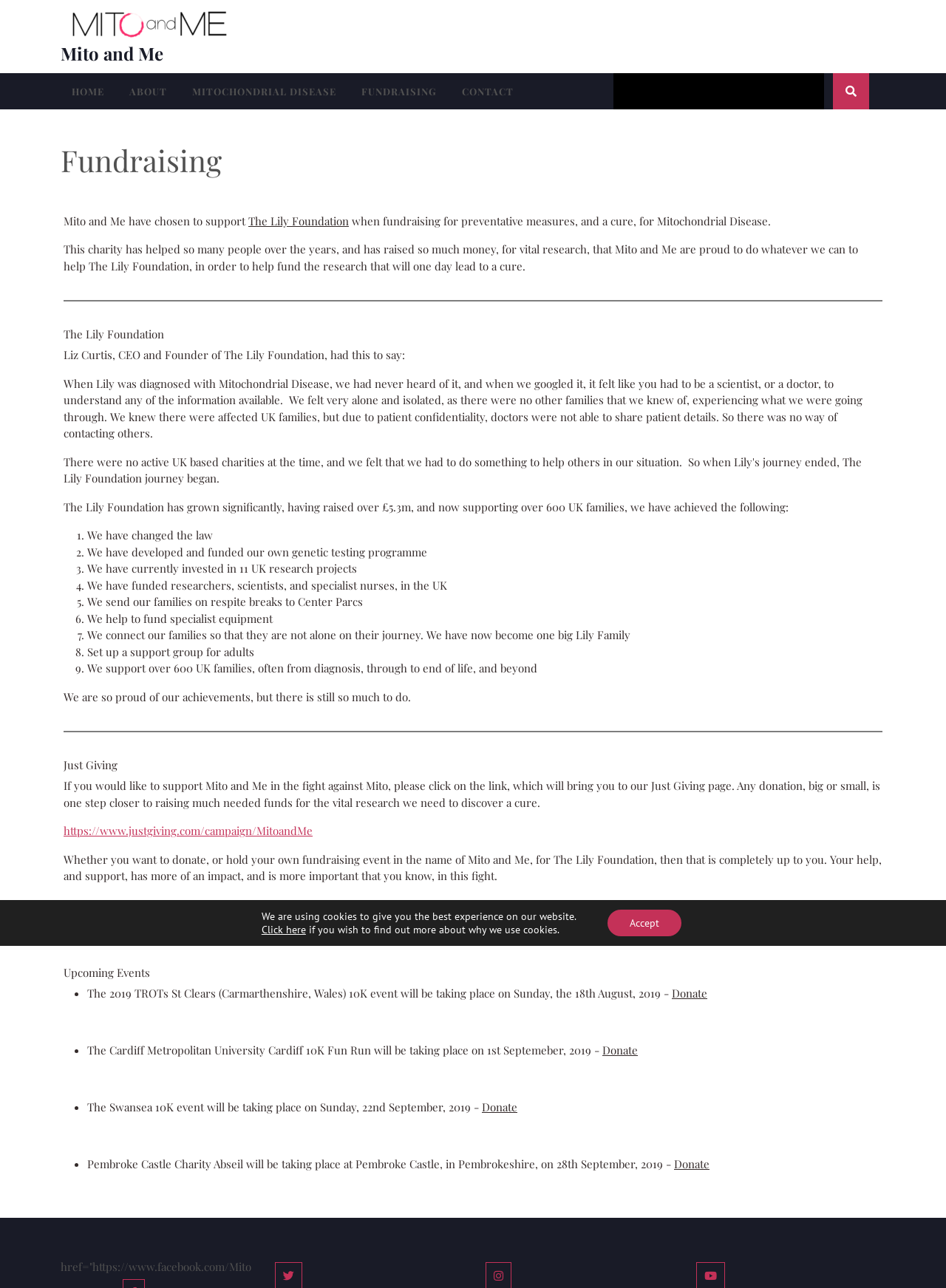What charity does Mito and Me support?
Use the screenshot to answer the question with a single word or phrase.

The Lily Foundation